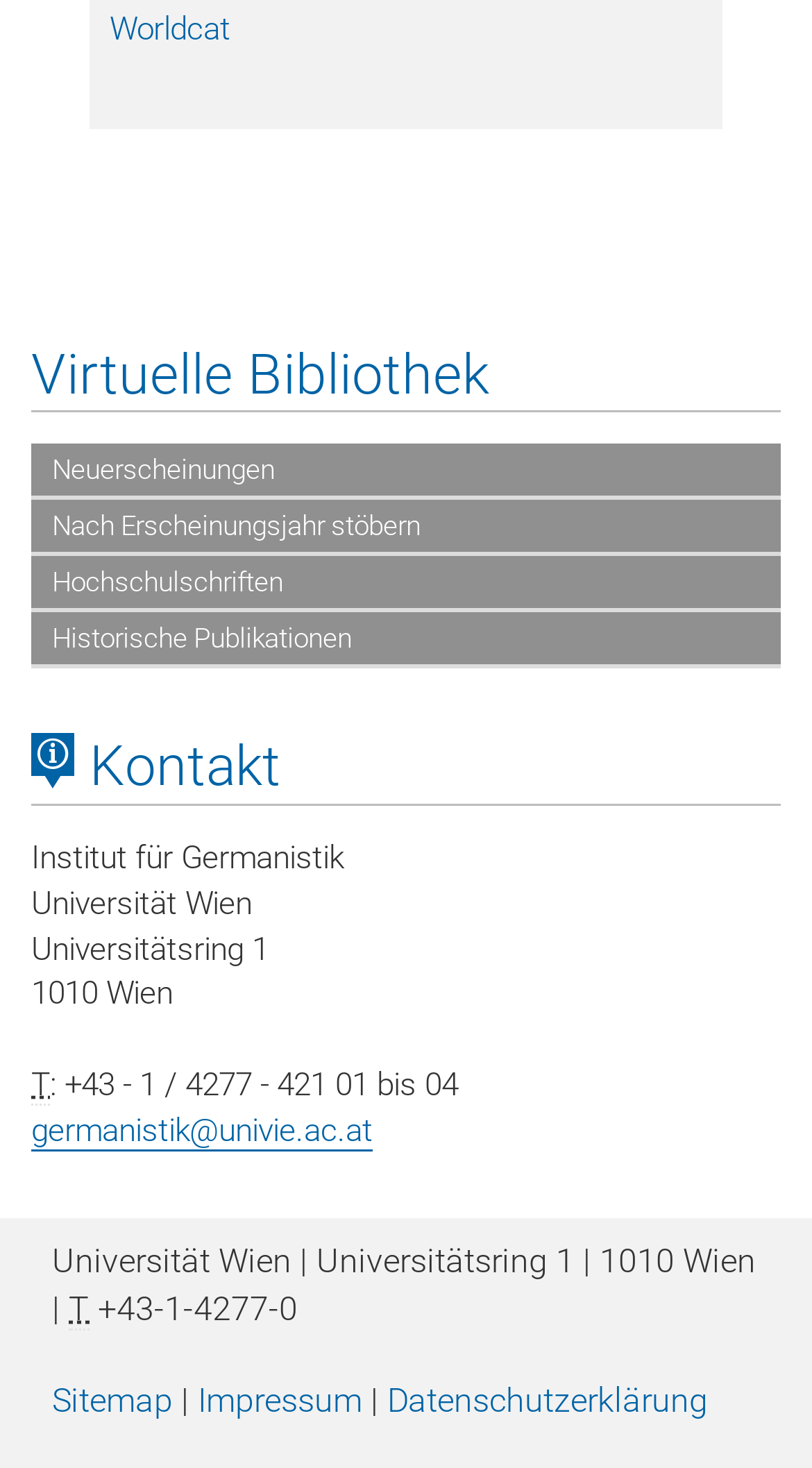Answer the question briefly using a single word or phrase: 
What is the name of the university?

Universität Wien